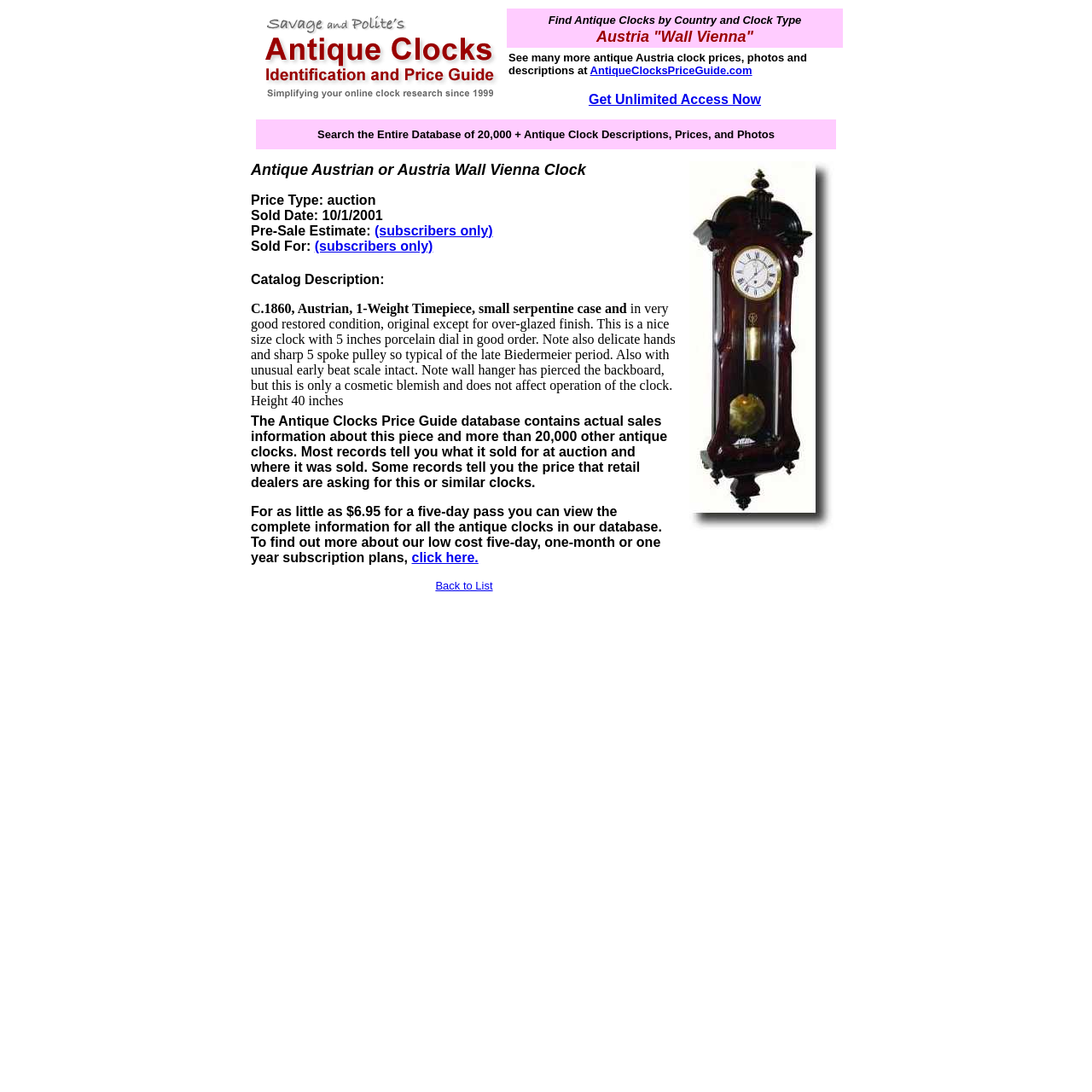What is the cost of a five-day pass to view the complete information?
Give a detailed response to the question by analyzing the screenshot.

The text in the third layout table row mentions that 'For as little as $6.95 for a five-day pass you can view the complete information for all the antique clocks in our database'.